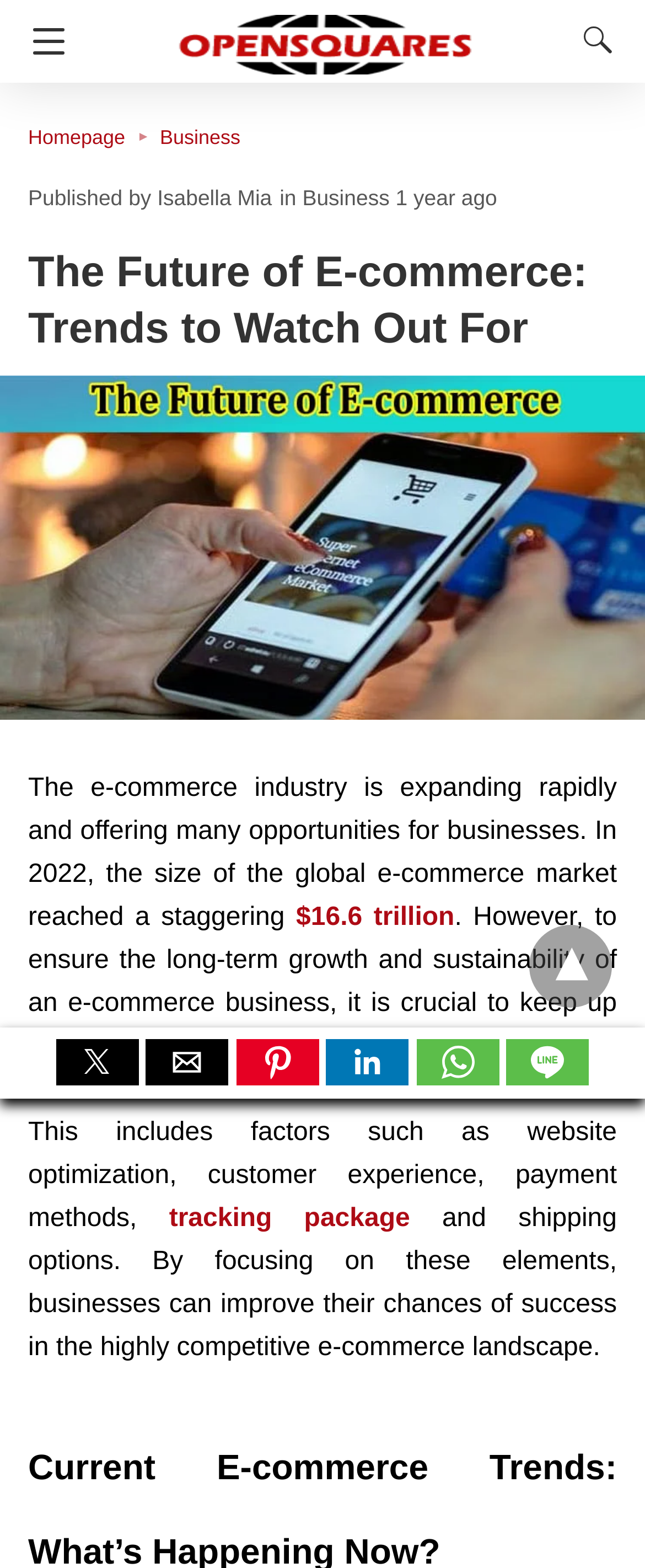Please identify the bounding box coordinates of the clickable area that will allow you to execute the instruction: "Visit Opensquares website".

[0.269, 0.0, 0.756, 0.038]